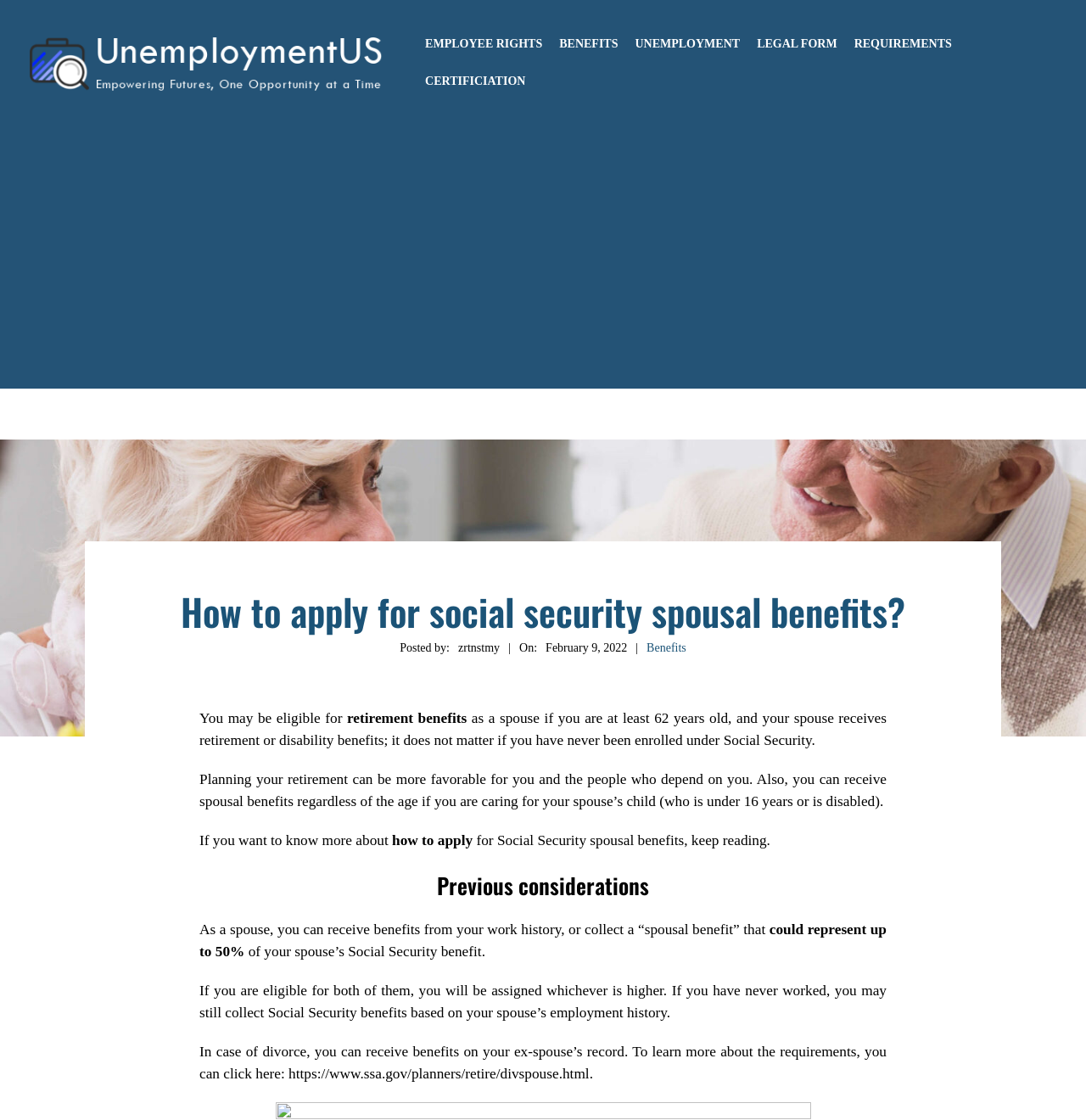Answer the question with a brief word or phrase:
What percentage of spouse's Social Security benefit can a spousal benefit represent?

up to 50%